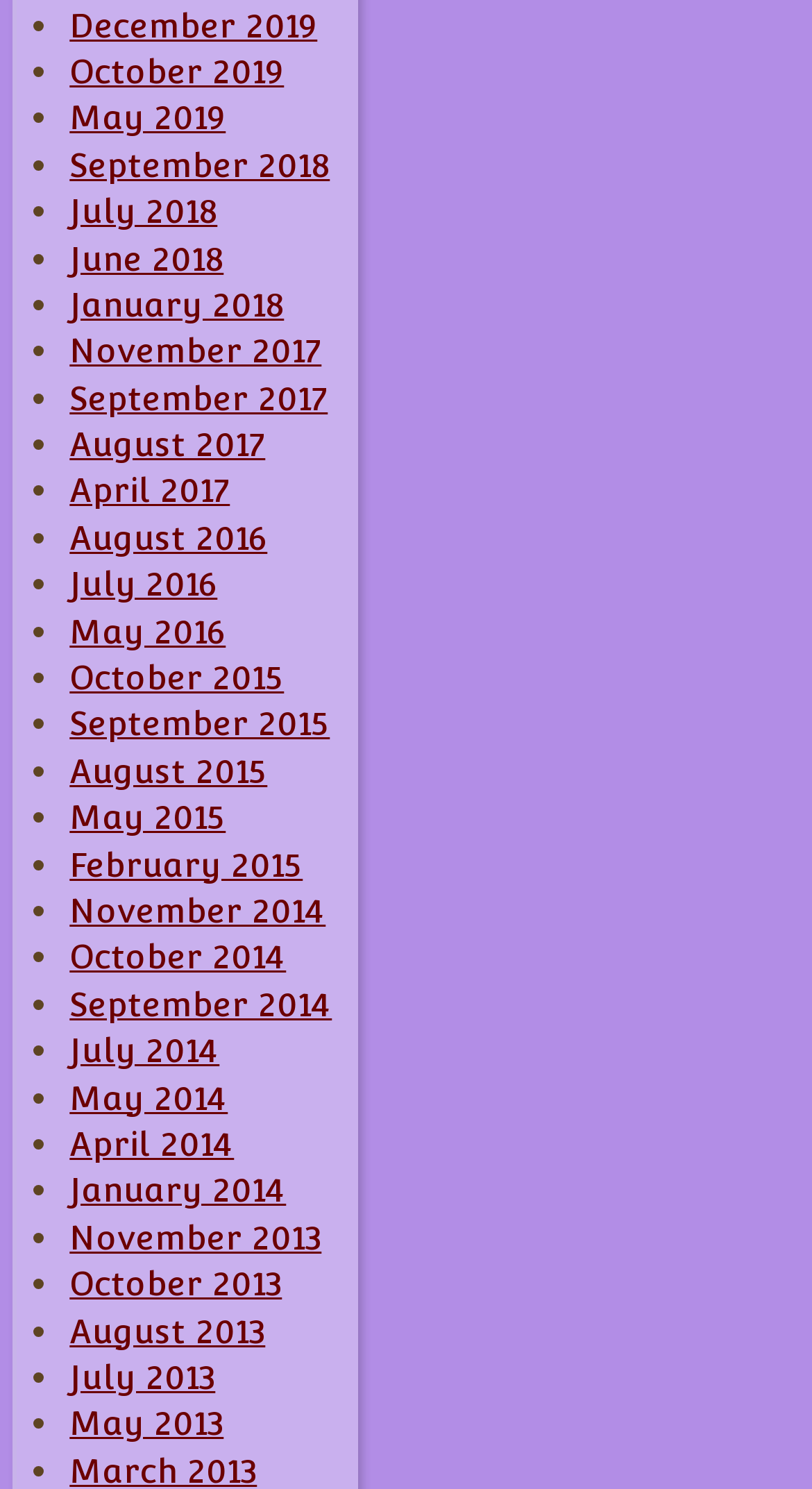Respond to the following question using a concise word or phrase: 
How many list markers are on this webpage?

348